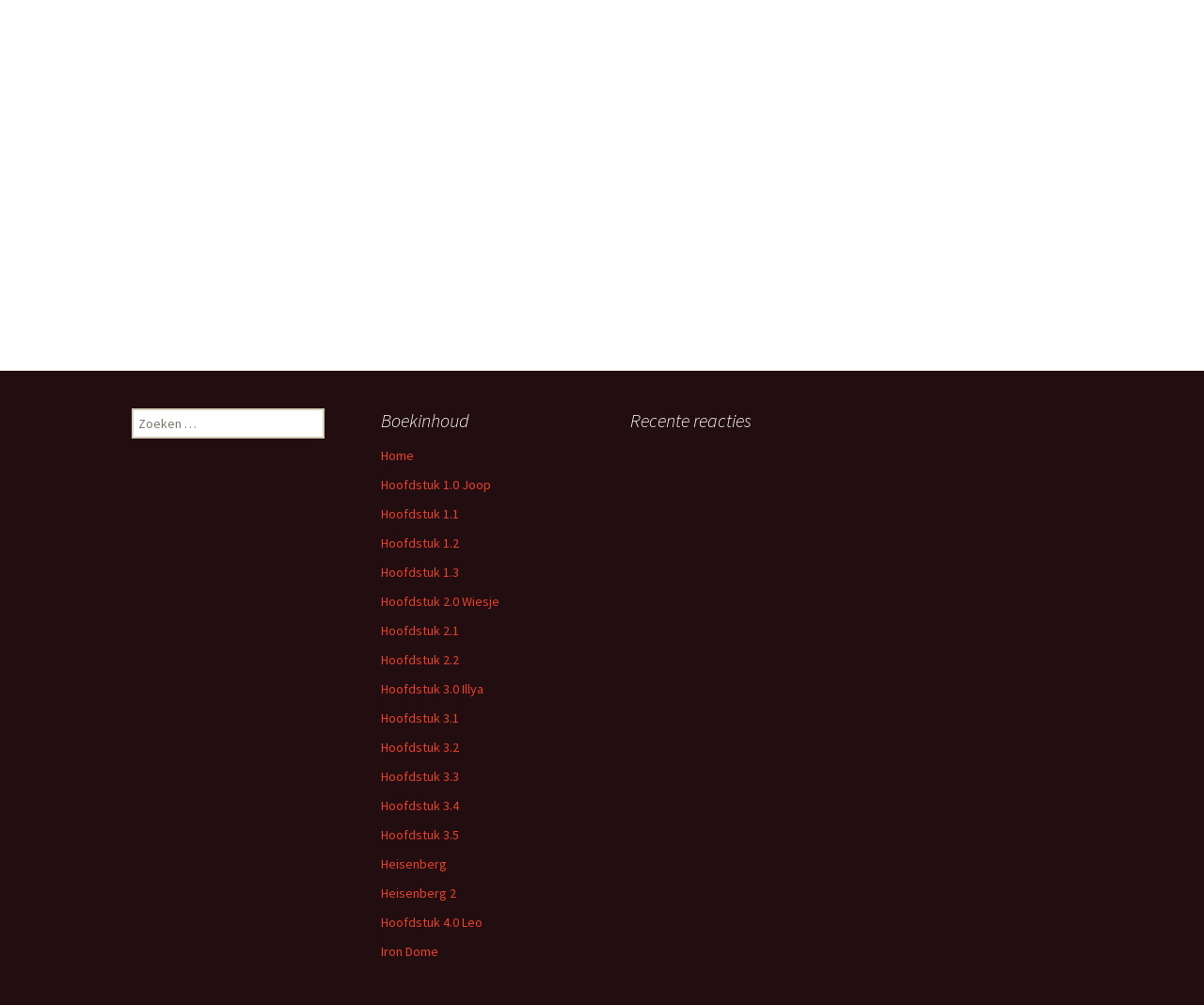Specify the bounding box coordinates for the region that must be clicked to perform the given instruction: "login to account".

None